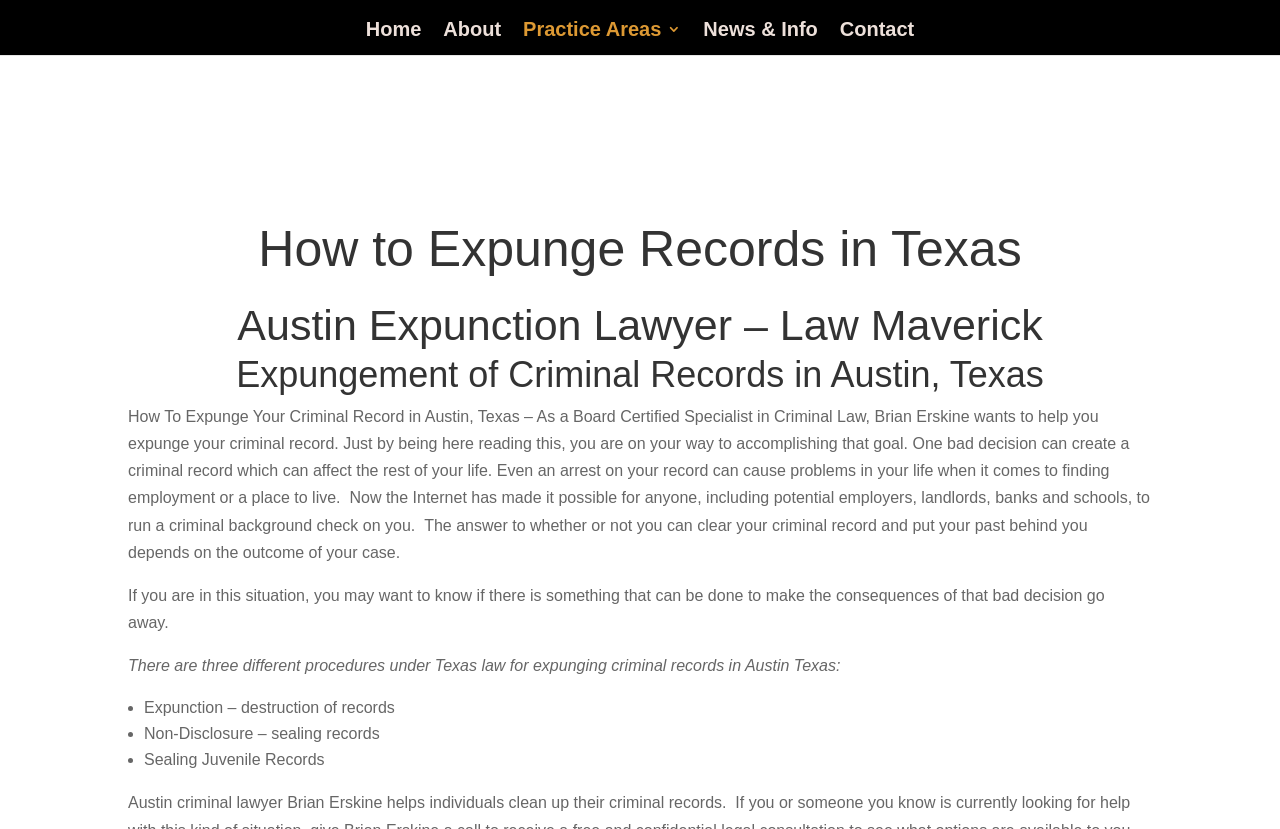What is the location of the lawyer's practice? Observe the screenshot and provide a one-word or short phrase answer.

Austin, Texas